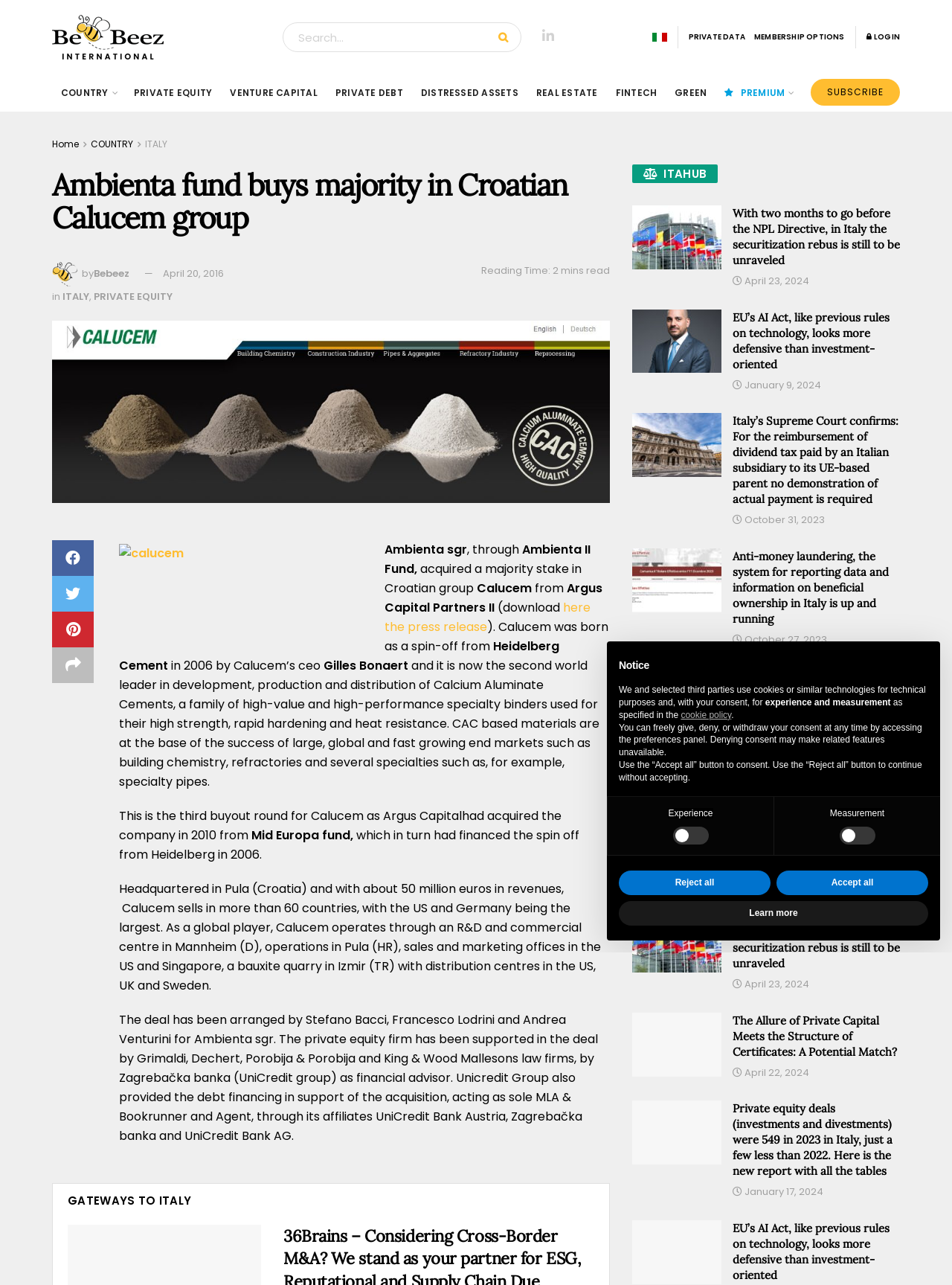Please find the main title text of this webpage.

Ambienta fund buys majority in Croatian Calucem group